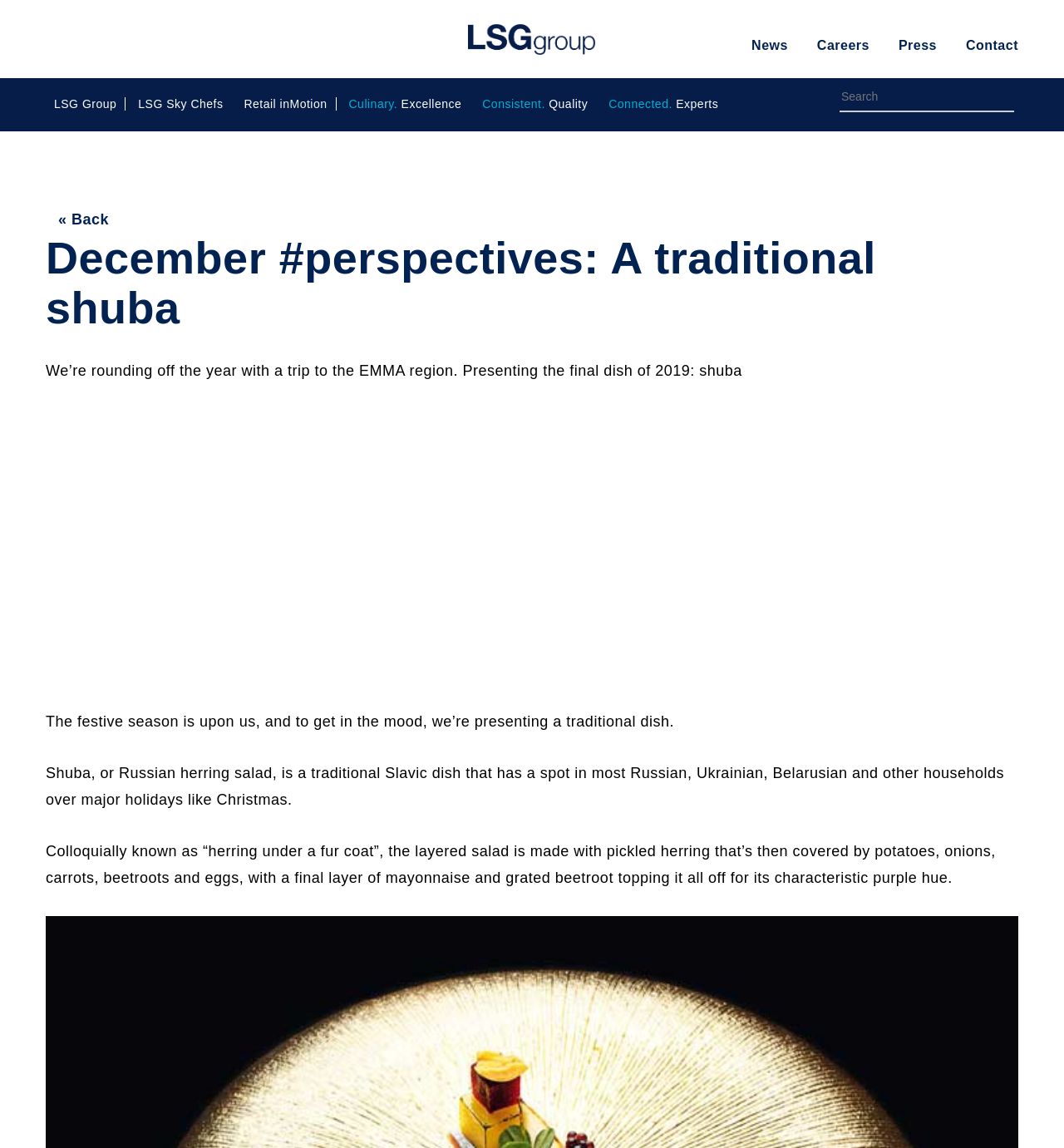Craft a detailed narrative of the webpage's structure and content.

The webpage is about a traditional Russian dish called Shuba, also known as Russian herring salad, presented as the final dish of 2019 for the holiday season. At the top left, there is a link to "LSG Group" and a navigation menu with links to "News", "Careers", "Press", and "Contact" aligned horizontally. Below this menu, there is another set of links to "LSG Group", "LSG Sky Chefs", "Retail inMotion", and other related entities.

On the right side, there is a search box with a "« Back" link above it. The main content of the page starts with a heading "December #perspectives: A traditional shuba" followed by a brief introduction to the dish. Below this introduction, there is a large figure that takes up most of the page's width, which is an iframe containing more information about the dish.

The text continues below the figure, describing the traditional Slavic dish and its ingredients, including pickled herring, potatoes, onions, carrots, beetroots, eggs, mayonnaise, and grated beetroot. The text is divided into three paragraphs, with the first one introducing the dish, the second one explaining its composition, and the third one providing more details about its preparation.